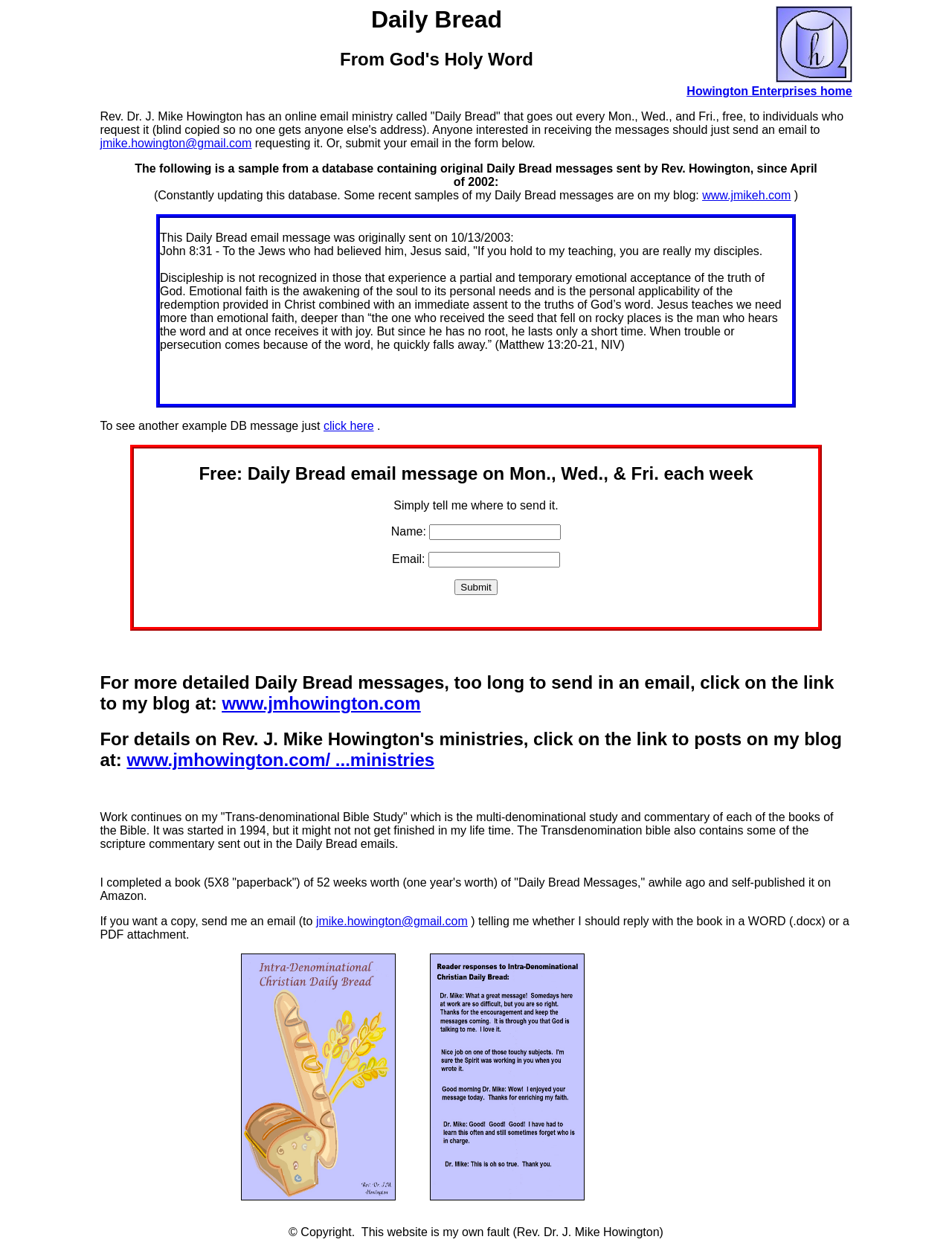From the element description click here, predict the bounding box coordinates of the UI element. The coordinates must be specified in the format (top-left x, top-left y, bottom-right x, bottom-right y) and should be within the 0 to 1 range.

[0.34, 0.336, 0.393, 0.346]